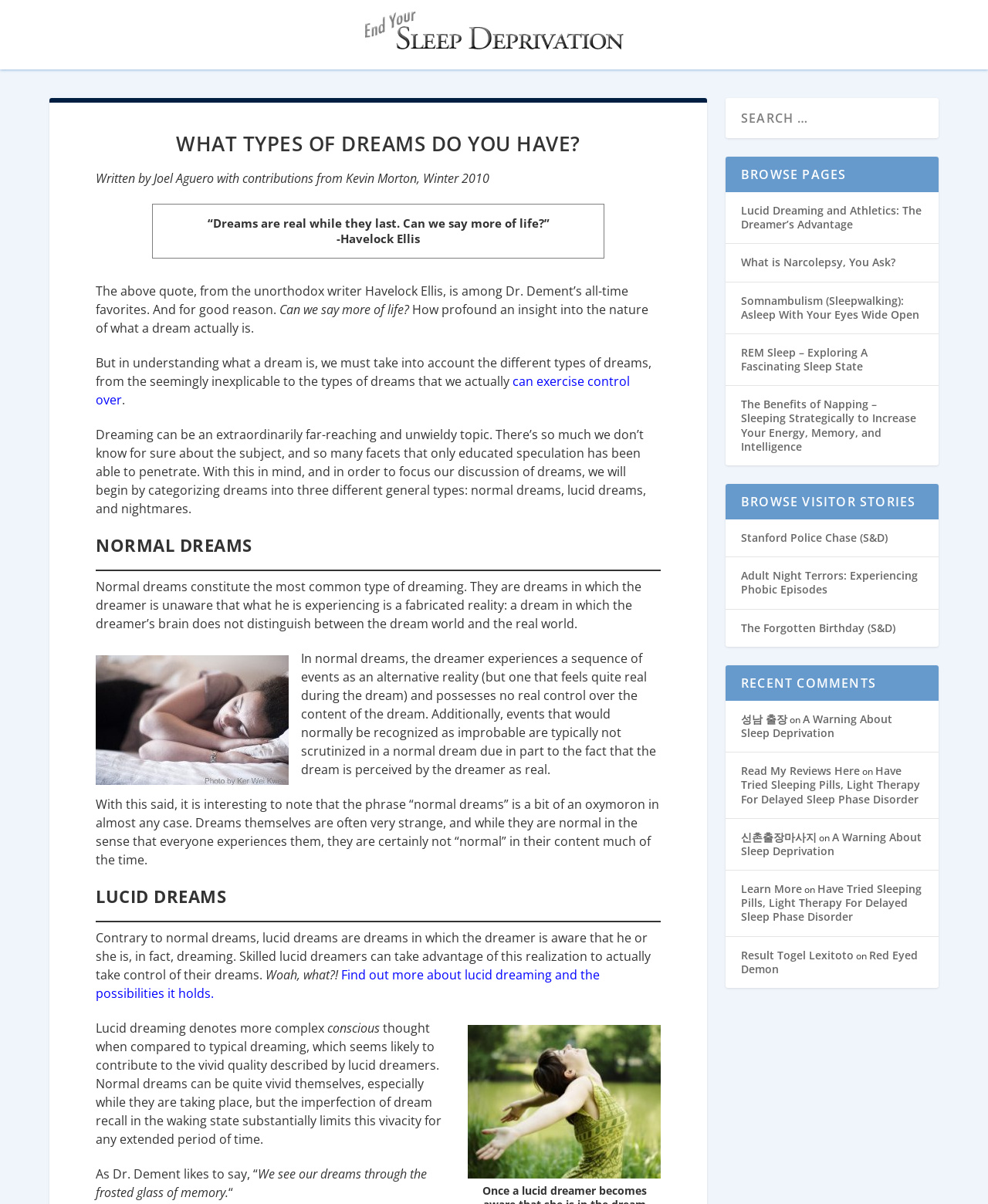Using the provided element description: "신촌출장마사지", determine the bounding box coordinates of the corresponding UI element in the screenshot.

[0.75, 0.689, 0.827, 0.701]